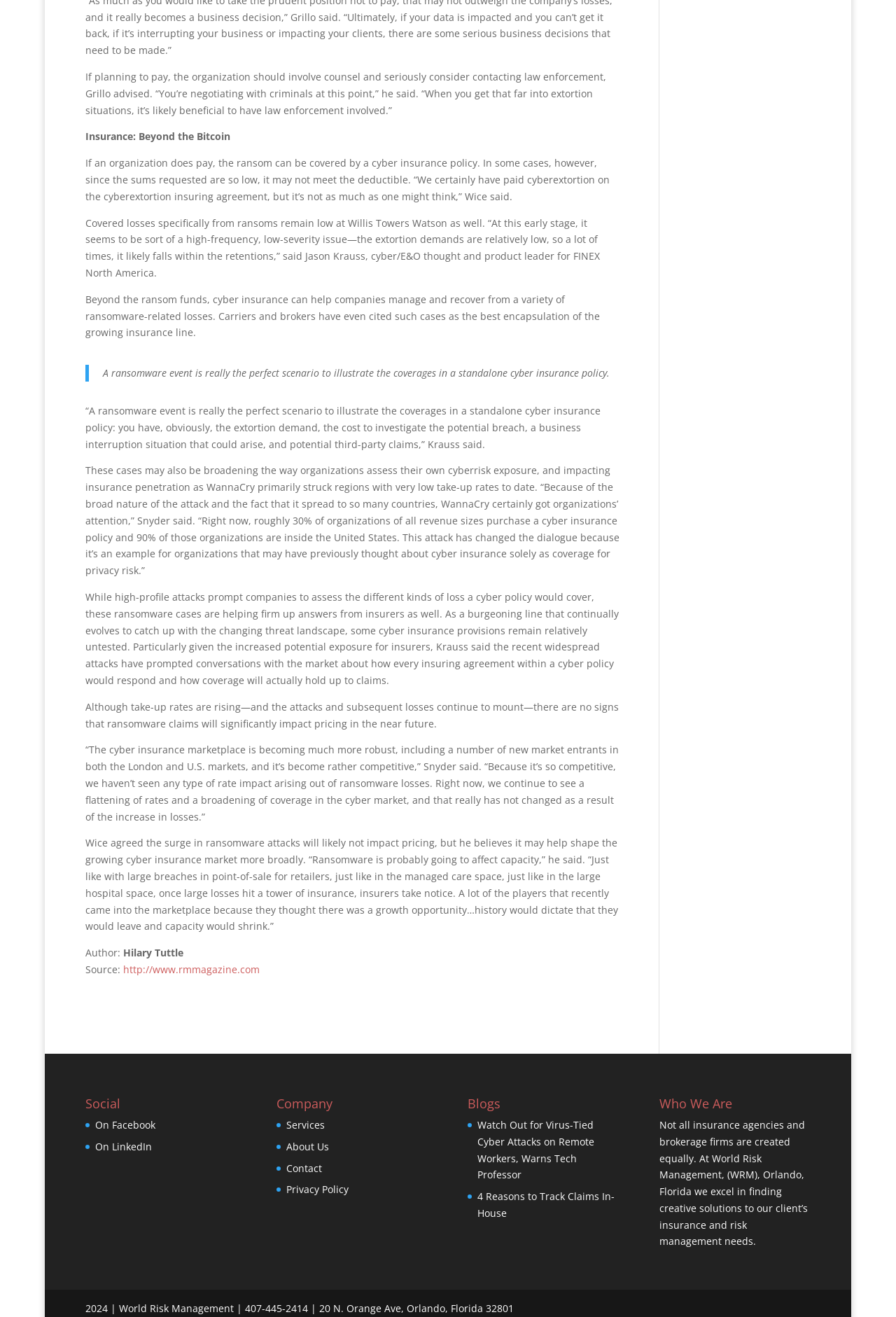Please identify the bounding box coordinates of the element's region that should be clicked to execute the following instruction: "Contact 'World Risk Management'". The bounding box coordinates must be four float numbers between 0 and 1, i.e., [left, top, right, bottom].

[0.32, 0.882, 0.359, 0.892]